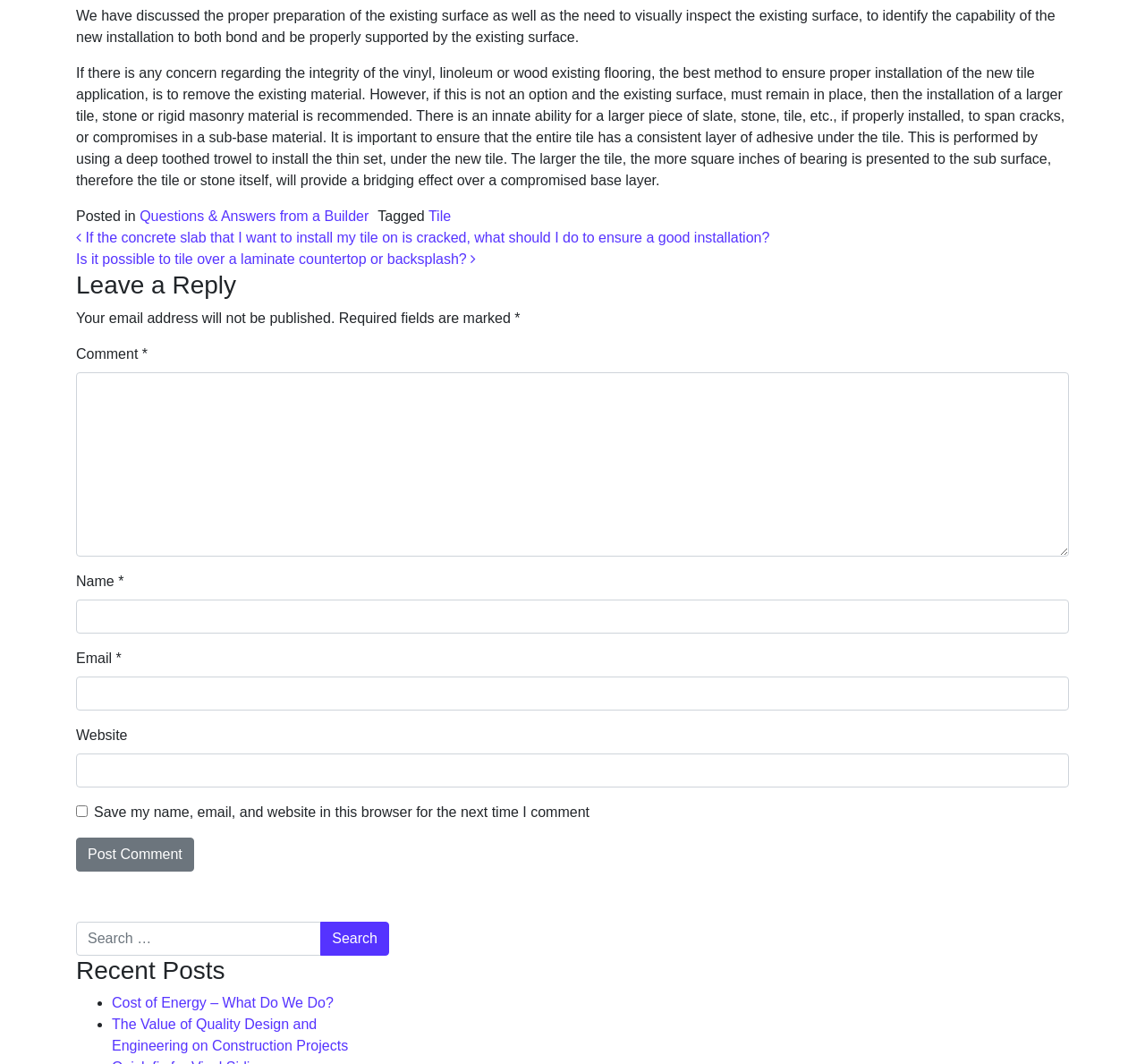Locate the UI element described by name="s" placeholder="Search …" in the provided webpage screenshot. Return the bounding box coordinates in the format (top-left x, top-left y, bottom-right x, bottom-right y), ensuring all values are between 0 and 1.

[0.066, 0.866, 0.281, 0.898]